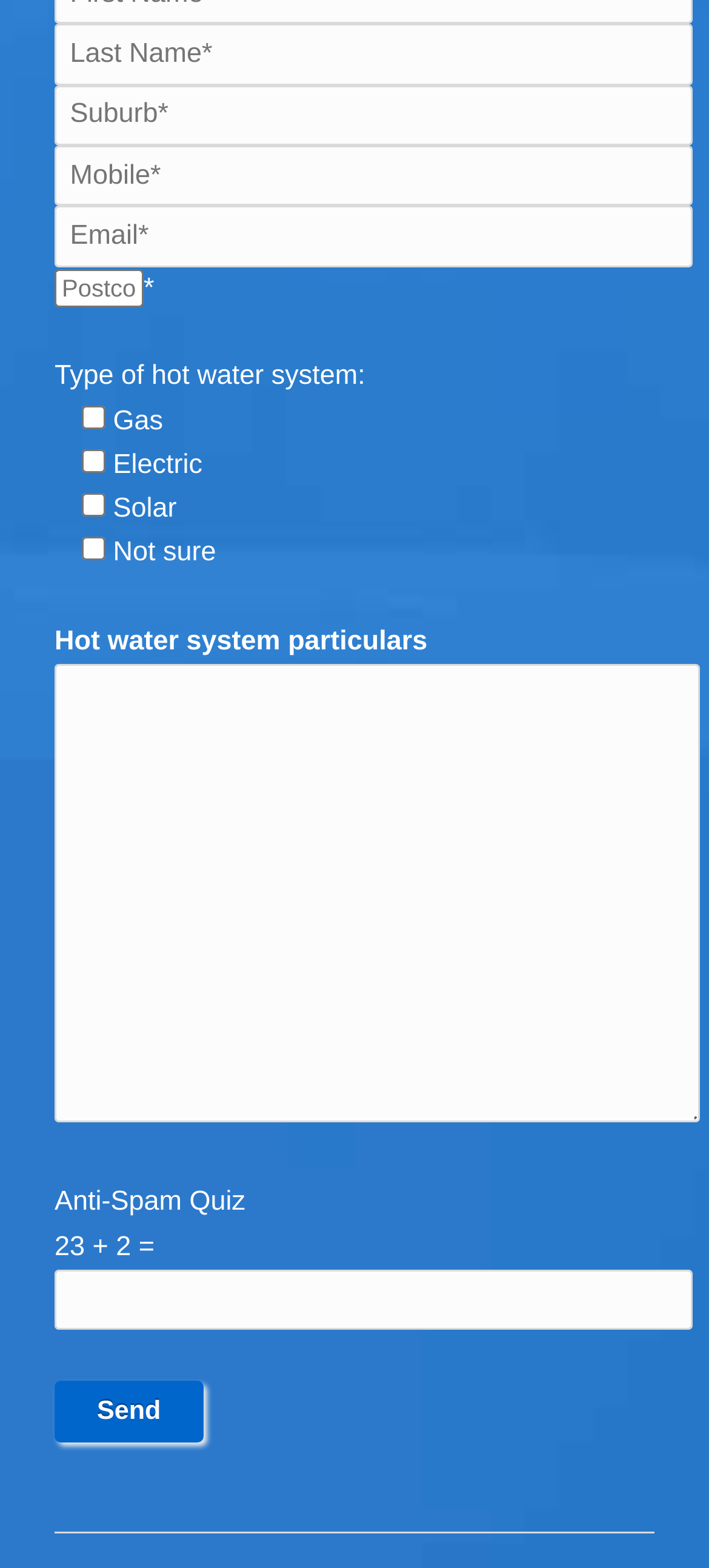Answer the following inquiry with a single word or phrase:
What is the purpose of the 'Anti-Spam Quiz'?

To prevent spam